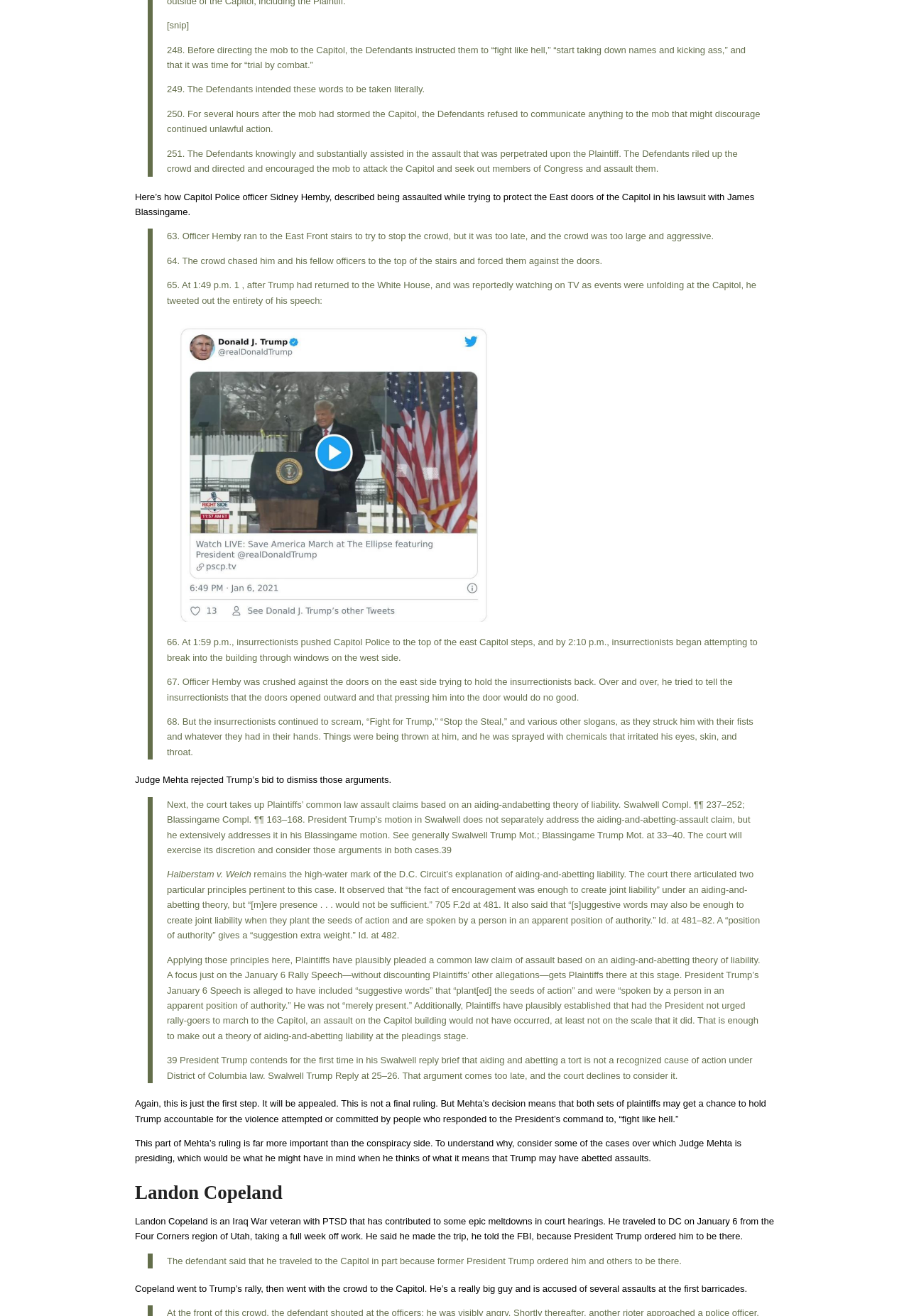Locate the bounding box of the user interface element based on this description: "Landon Copeland".

[0.148, 0.924, 0.229, 0.932]